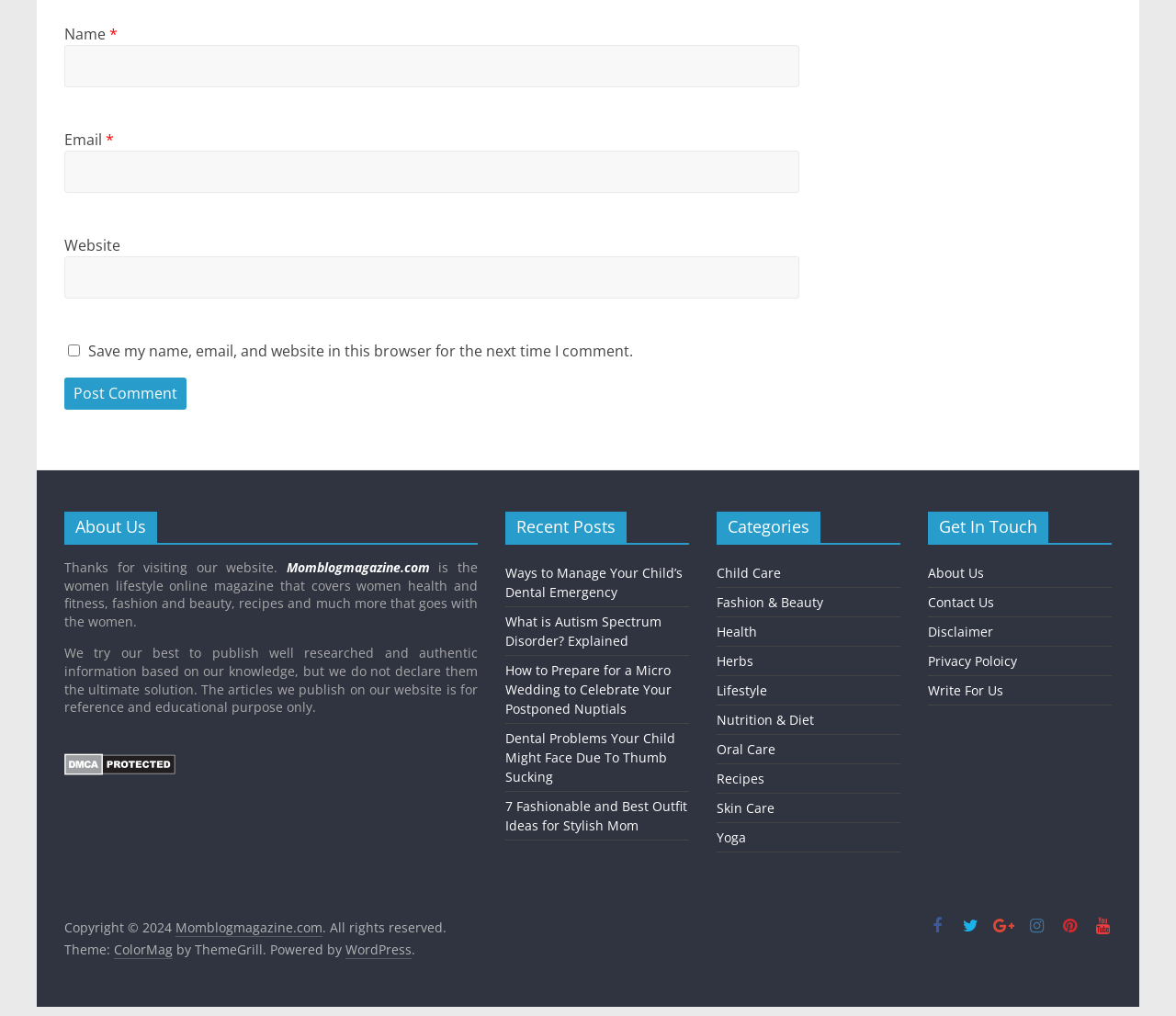Determine the bounding box coordinates for the clickable element to execute this instruction: "Enter your name". Provide the coordinates as four float numbers between 0 and 1, i.e., [left, top, right, bottom].

[0.055, 0.045, 0.68, 0.086]